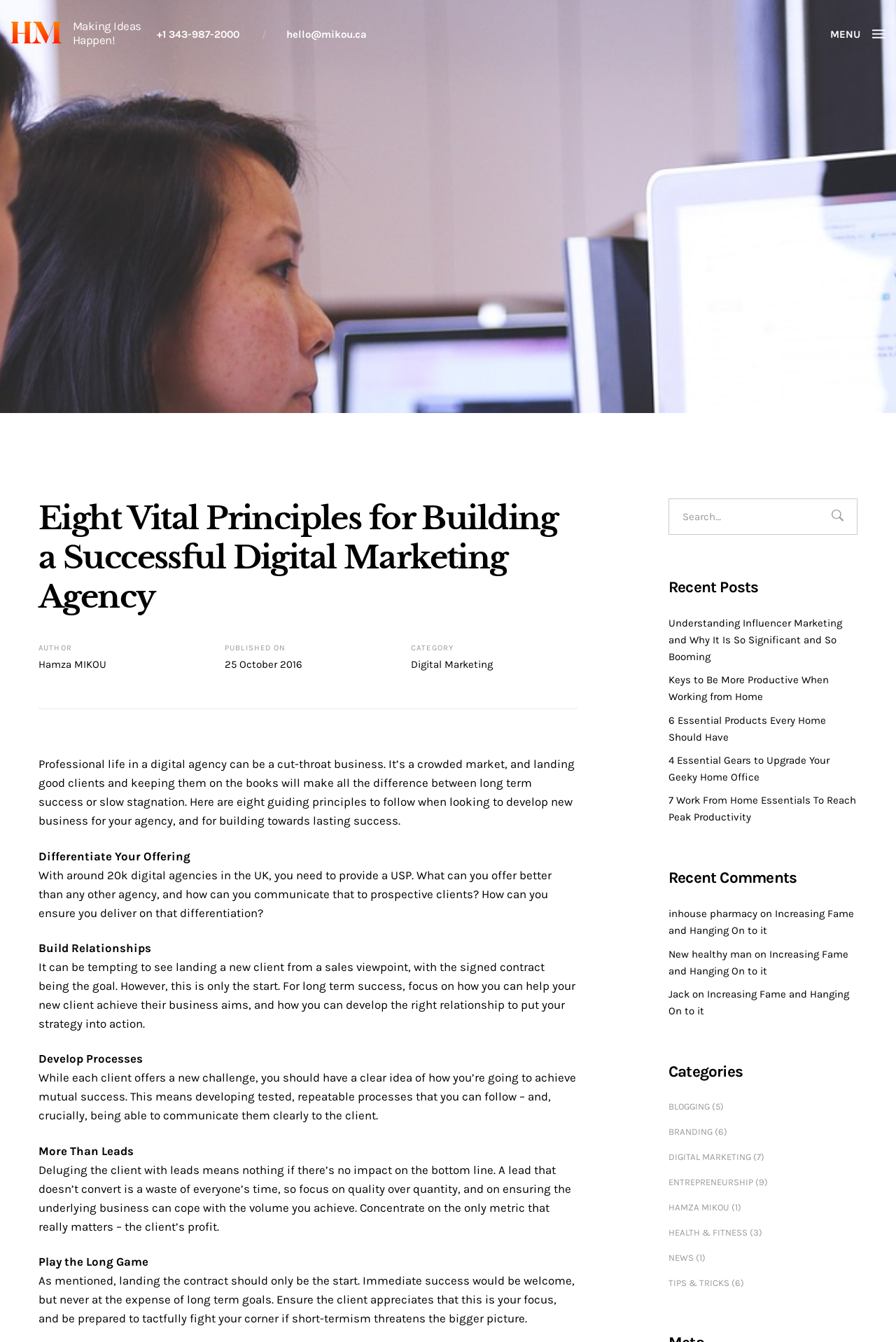Determine the bounding box coordinates of the clickable element to complete this instruction: "Search for something". Provide the coordinates in the format of four float numbers between 0 and 1, [left, top, right, bottom].

[0.746, 0.371, 0.957, 0.398]